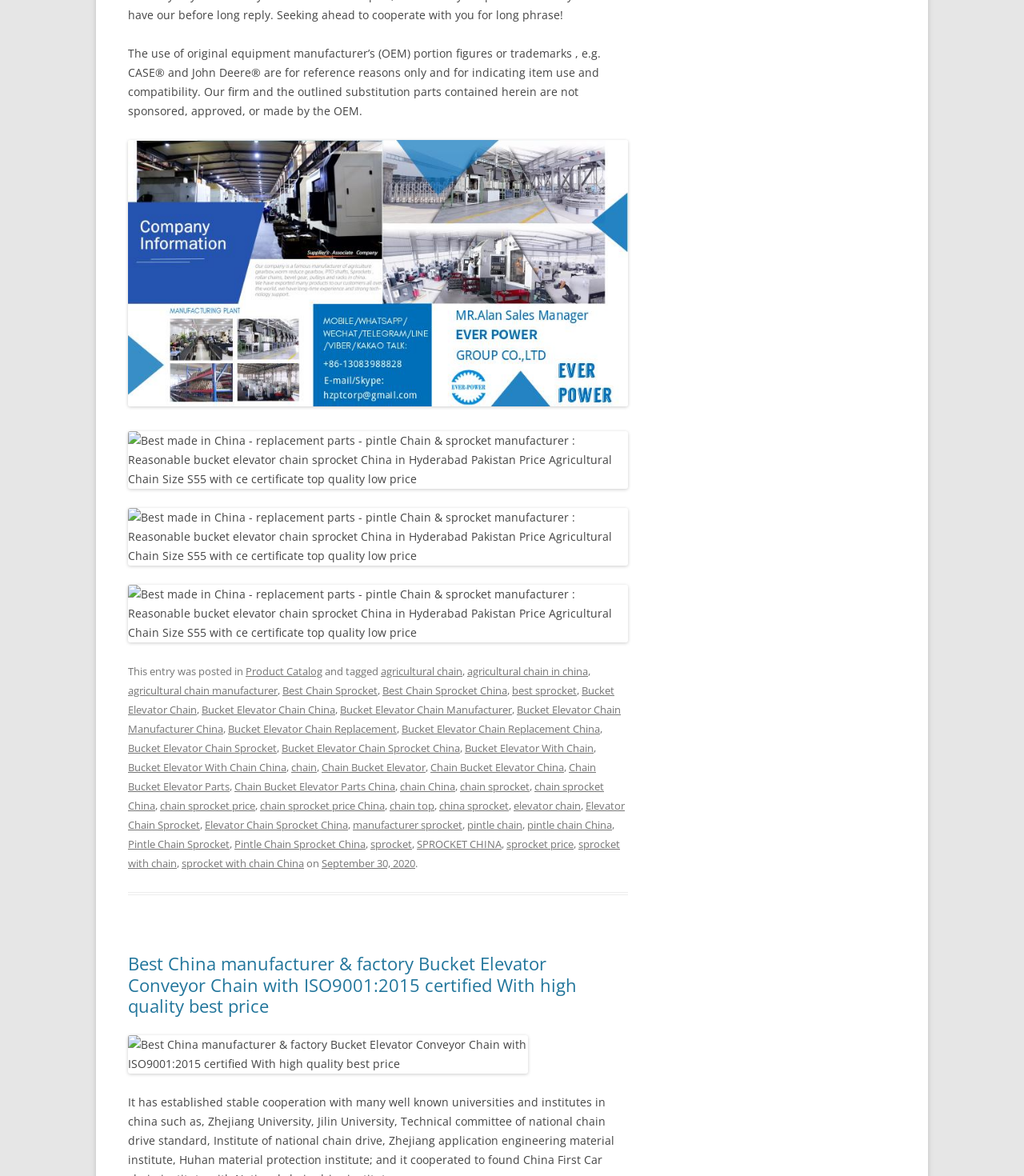Extract the bounding box coordinates of the UI element described: "manufacturer sprocket". Provide the coordinates in the format [left, top, right, bottom] with values ranging from 0 to 1.

[0.345, 0.695, 0.452, 0.708]